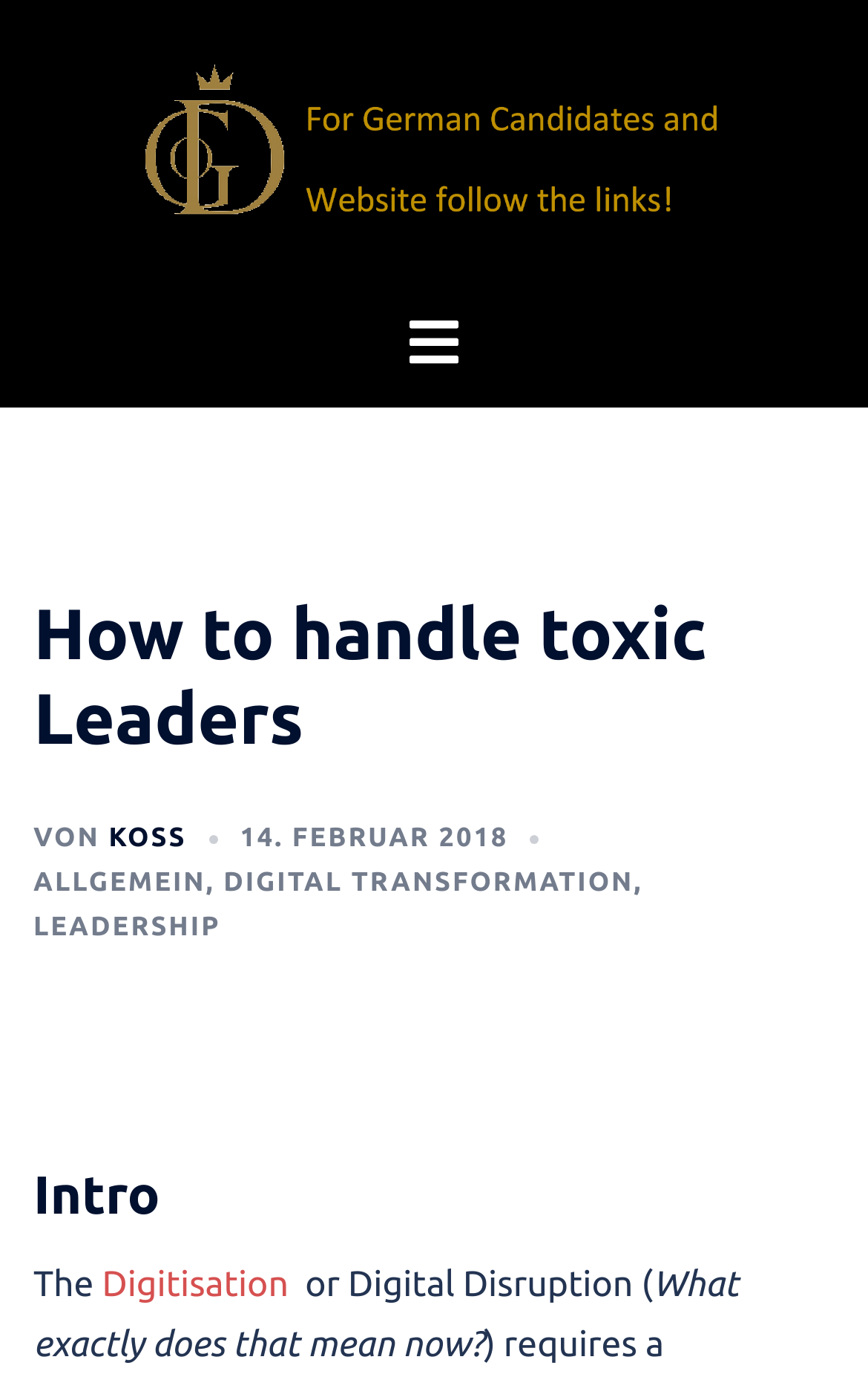Identify the first-level heading on the webpage and generate its text content.

How to handle toxic Leaders